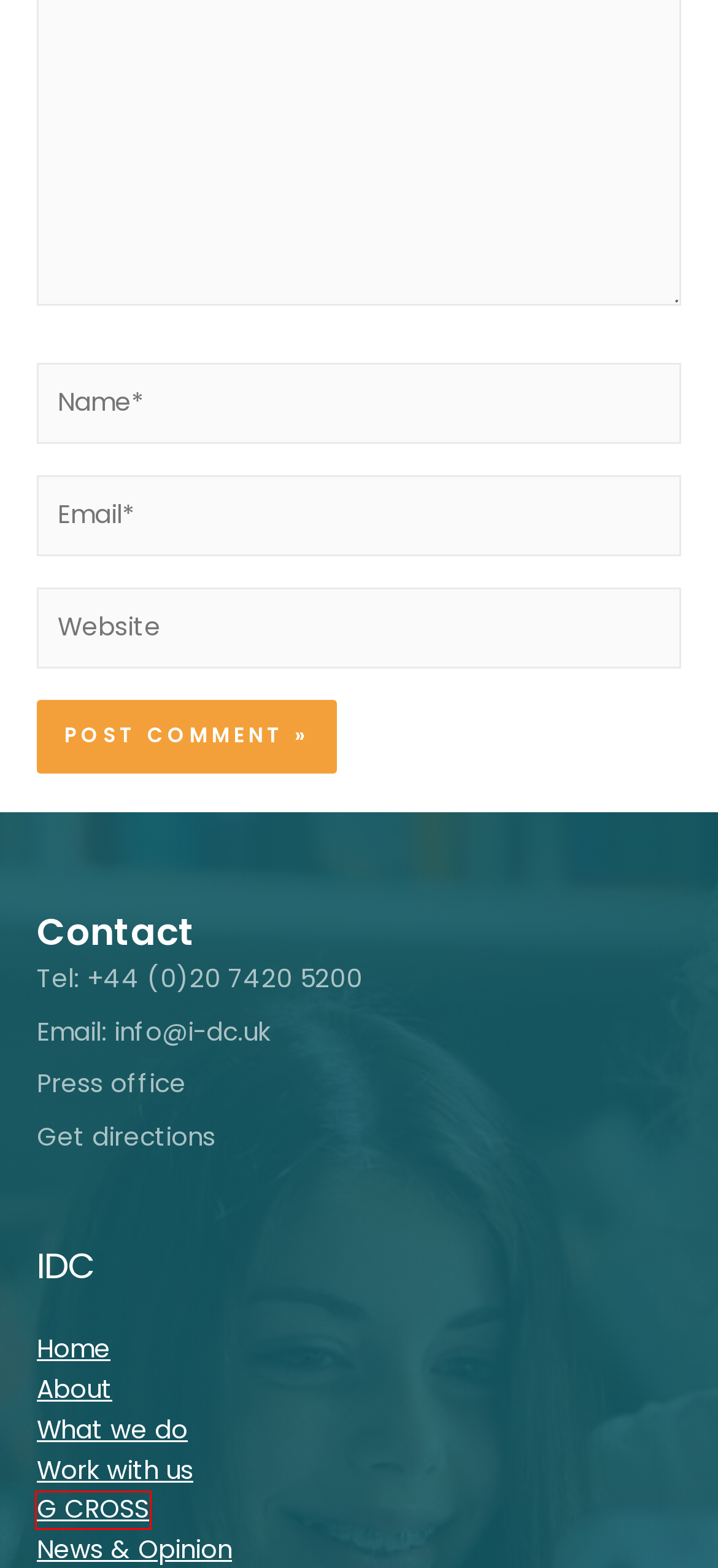You have a screenshot of a webpage with a red rectangle bounding box around a UI element. Choose the best description that matches the new page after clicking the element within the bounding box. The candidate descriptions are:
A. IDC-Industrial Design Council
B. Garry Colligan – IDC-Industrial Design Council
C. Contact – IDC-Industrial Design Council
D. About – IDC-Industrial Design Council
E. Work with us – IDC-Industrial Design Council
F. G CROSS – IDC-Industrial Design Council
G. News & Opinion – IDC-Industrial Design Council
H. Geoff Rich – IDC-Industrial Design Council

F